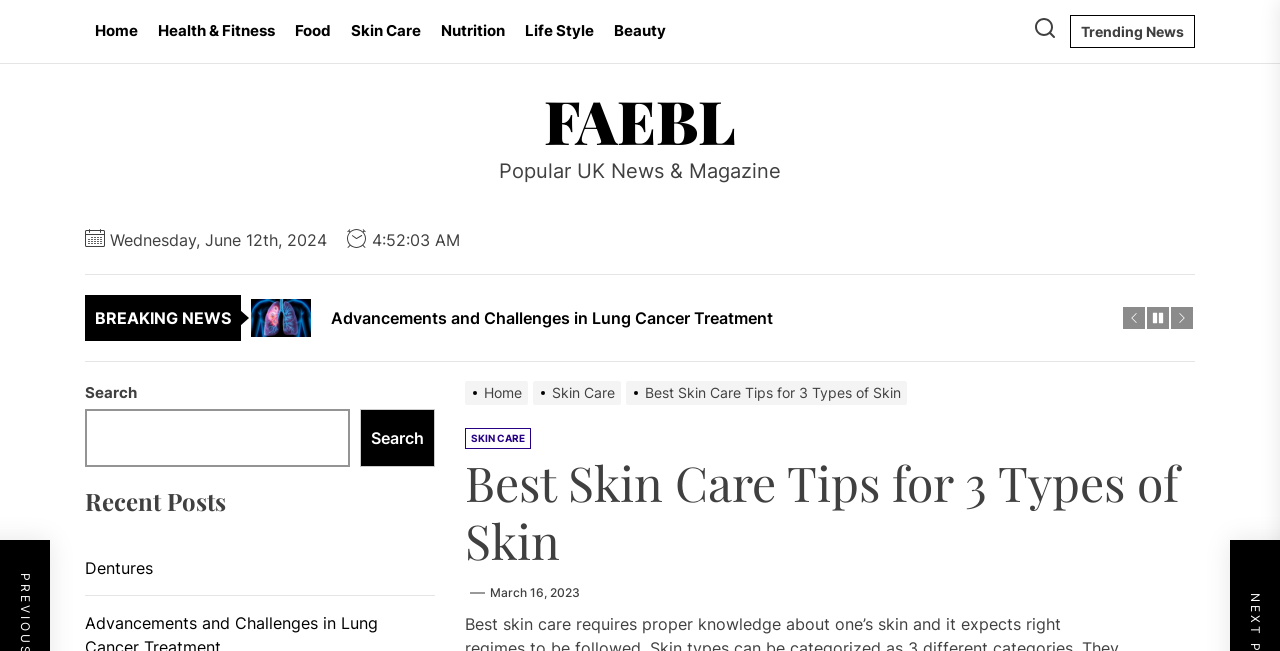What is the purpose of the button with the bounding box [0.809, 0.028, 0.824, 0.068]?
Please answer the question as detailed as possible based on the image.

I couldn't find any text or description associated with this button, so I'm unable to determine its purpose.